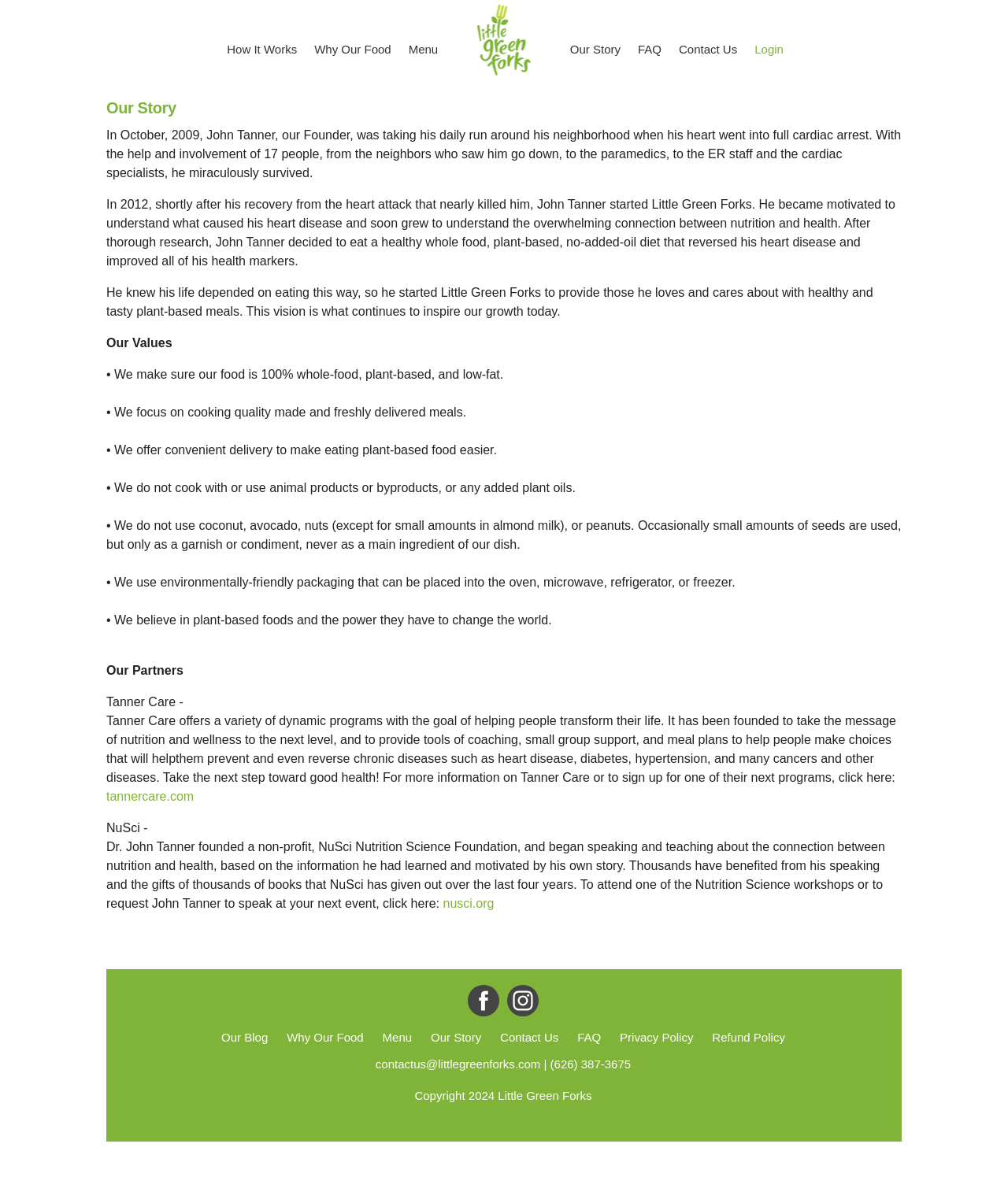Using the description: "How It Works", identify the bounding box of the corresponding UI element in the screenshot.

[0.217, 0.028, 0.302, 0.056]